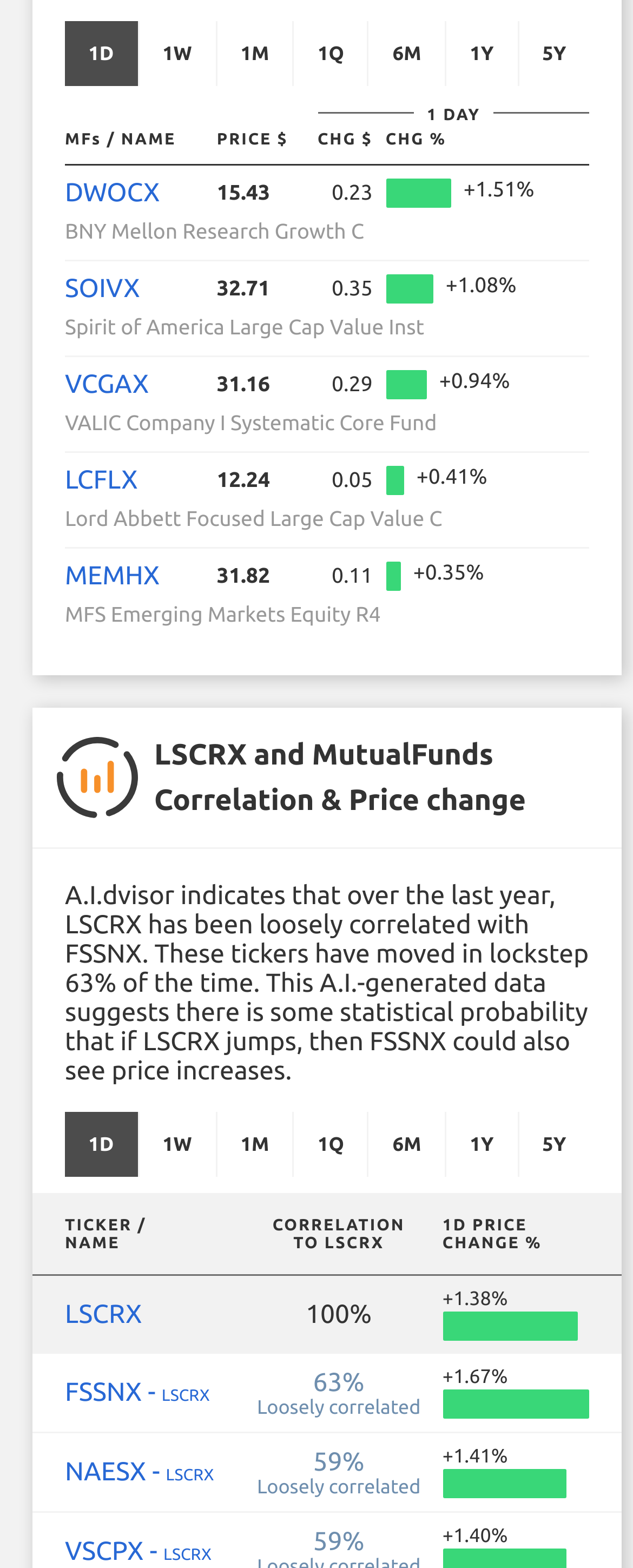Bounding box coordinates are to be given in the format (top-left x, top-left y, bottom-right x, bottom-right y). All values must be floating point numbers between 0 and 1. Provide the bounding box coordinate for the UI element described as: FSSNX - LSCRX

[0.103, 0.879, 0.331, 0.898]